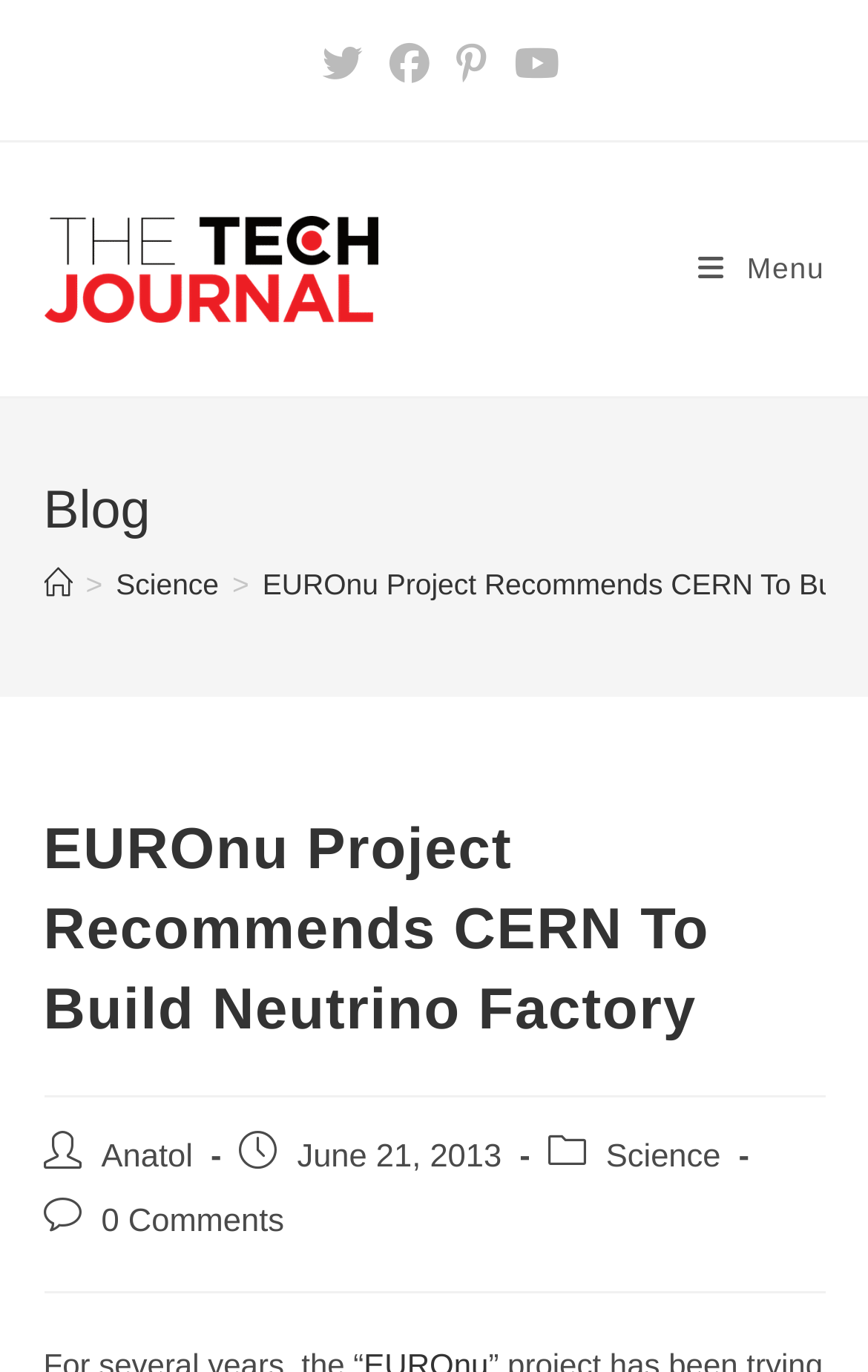What is the category of the article?
Examine the screenshot and reply with a single word or phrase.

Science